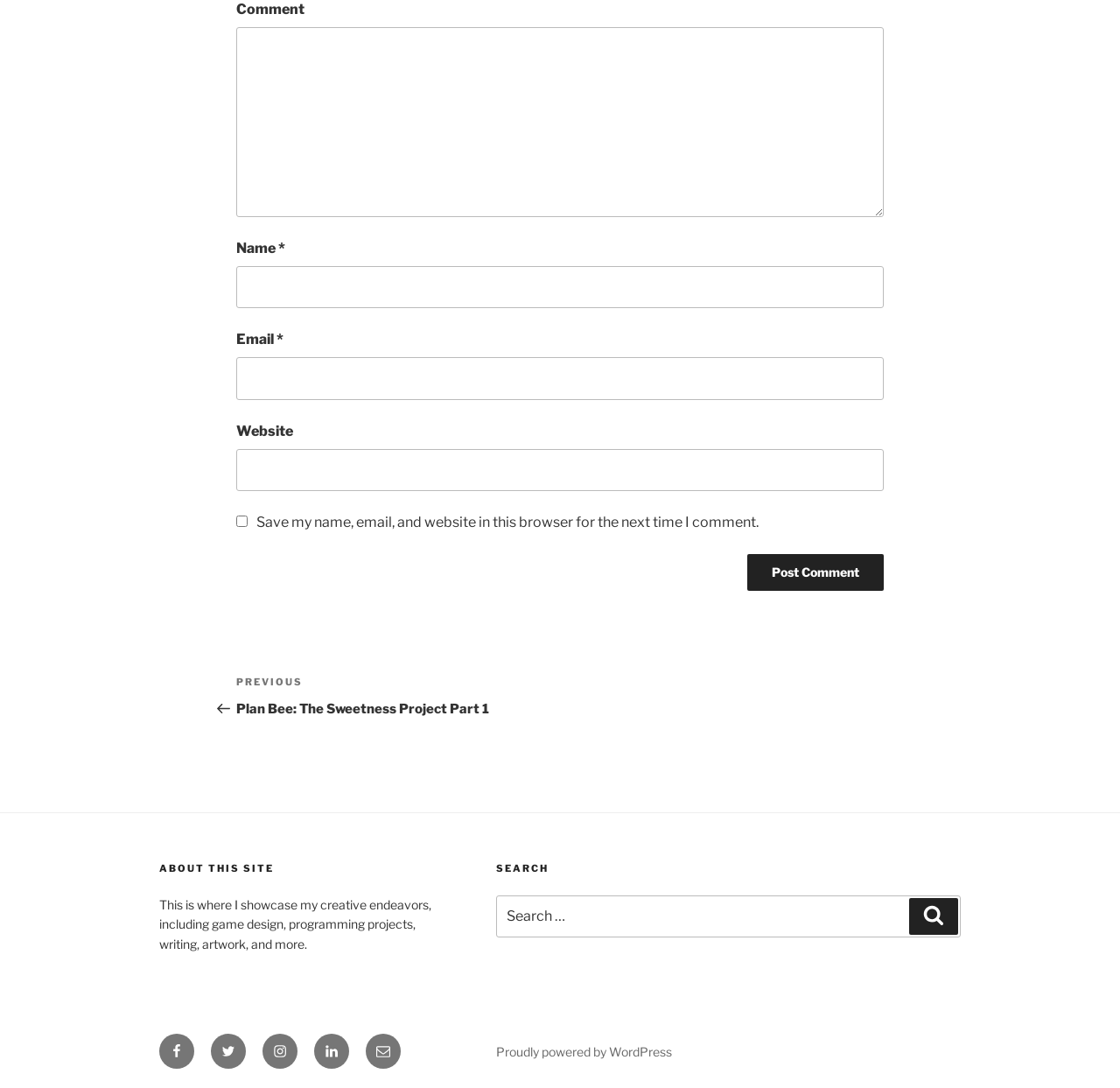Provide the bounding box coordinates of the HTML element this sentence describes: "parent_node: Email * aria-describedby="email-notes" name="email"".

[0.211, 0.328, 0.789, 0.367]